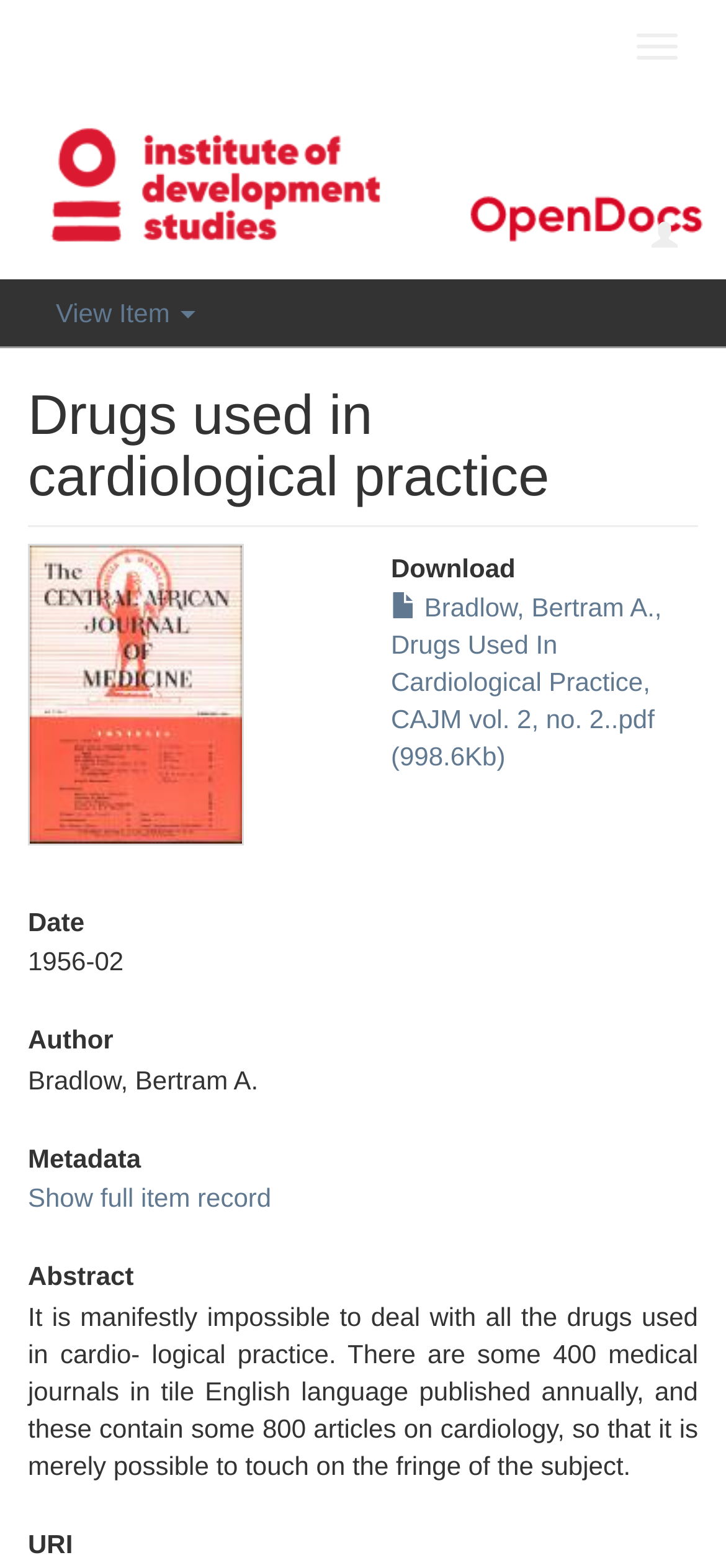Consider the image and give a detailed and elaborate answer to the question: 
What is the topic of the article?

I found the topic by looking at the main heading of the webpage, which is 'Drugs used in cardiological practice', and also by reading the abstract, which mentions 'cardio-logical practice'.